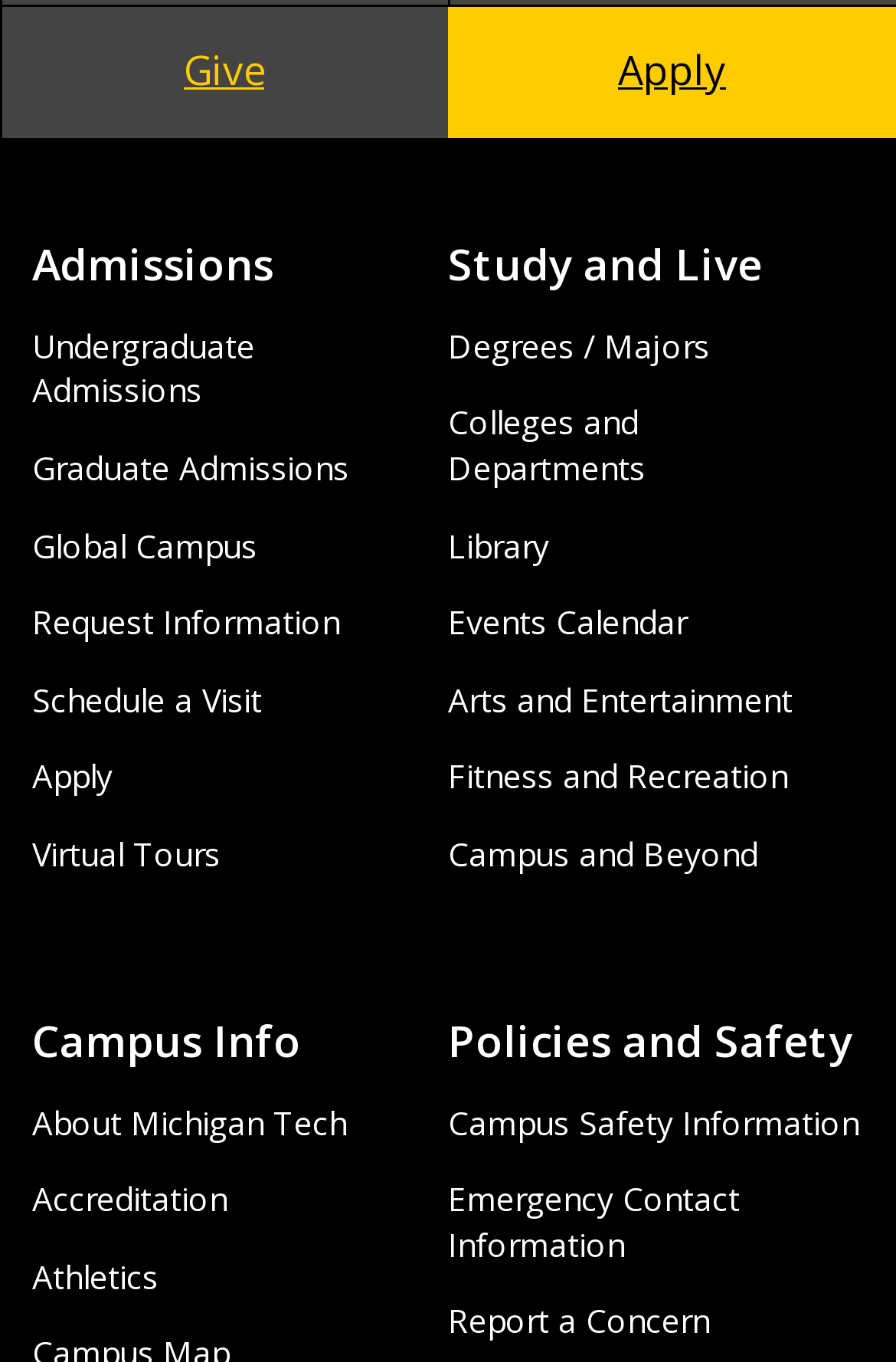How many links are under 'Policies and Safety'?
Refer to the image and offer an in-depth and detailed answer to the question.

I counted the number of links under the 'Policies and Safety' heading, which are 'Campus Safety Information and Resources', 'Emergency Contact Information', and 'Report a Concern'.